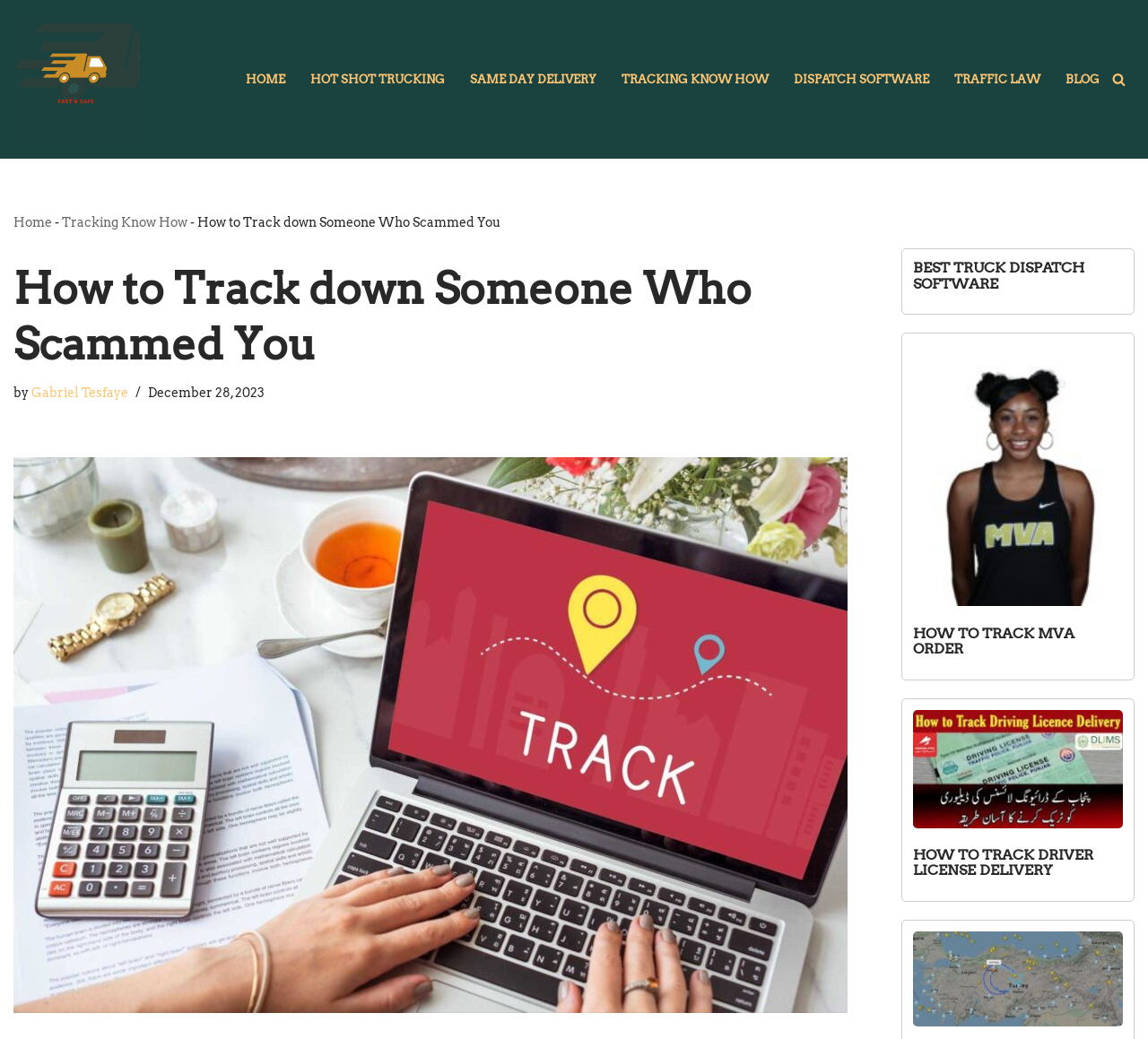Use a single word or phrase to answer the question: What is the name of the author of the article?

Gabriel Tesfaye